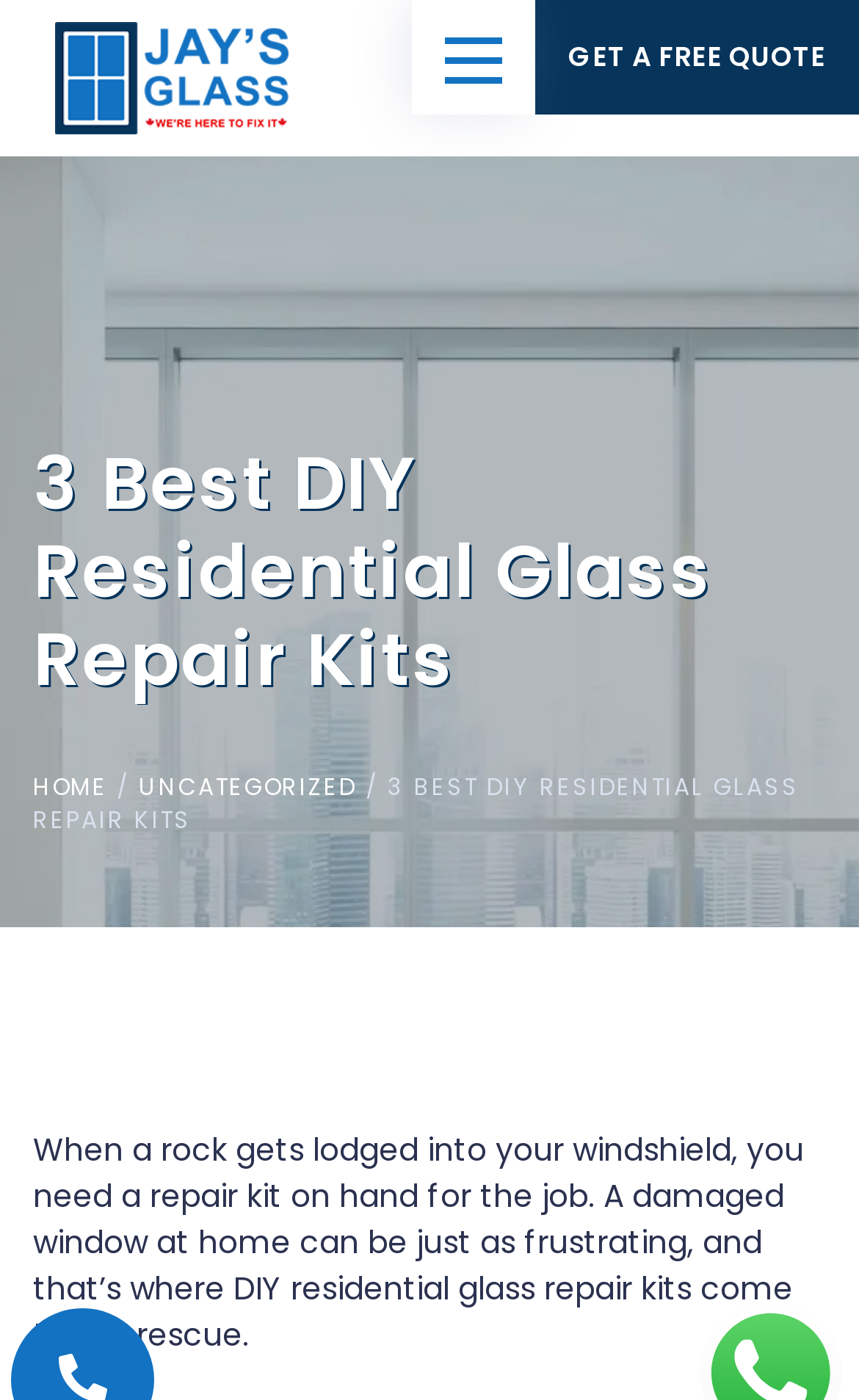Given the description title="Jay’s Glass", predict the bounding box coordinates of the UI element. Ensure the coordinates are in the format (top-left x, top-left y, bottom-right x, bottom-right y) and all values are between 0 and 1.

[0.064, 0.016, 0.336, 0.095]